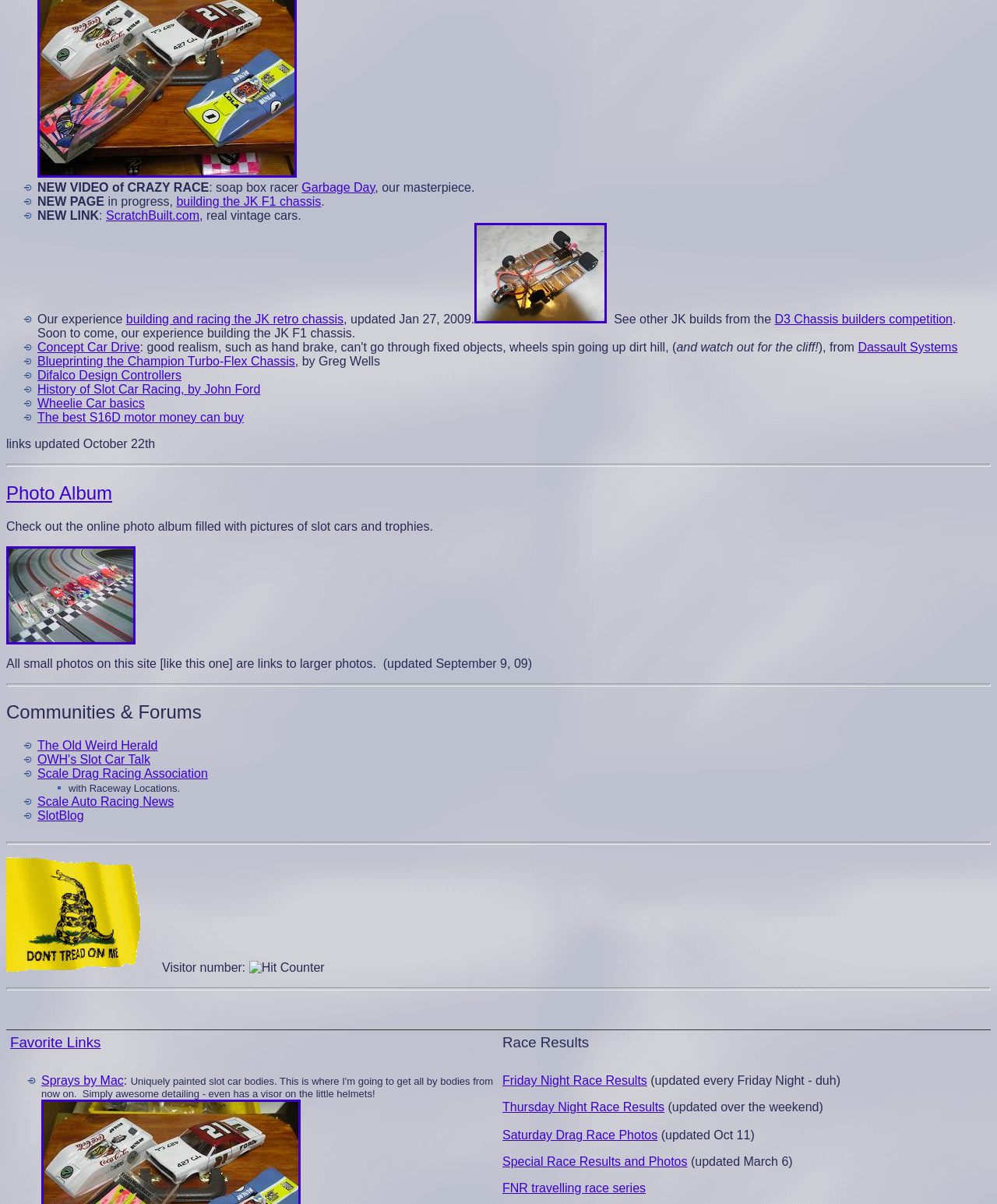Identify the bounding box coordinates of the area you need to click to perform the following instruction: "Read about 'The Old Weird Herald'".

[0.038, 0.614, 0.158, 0.625]